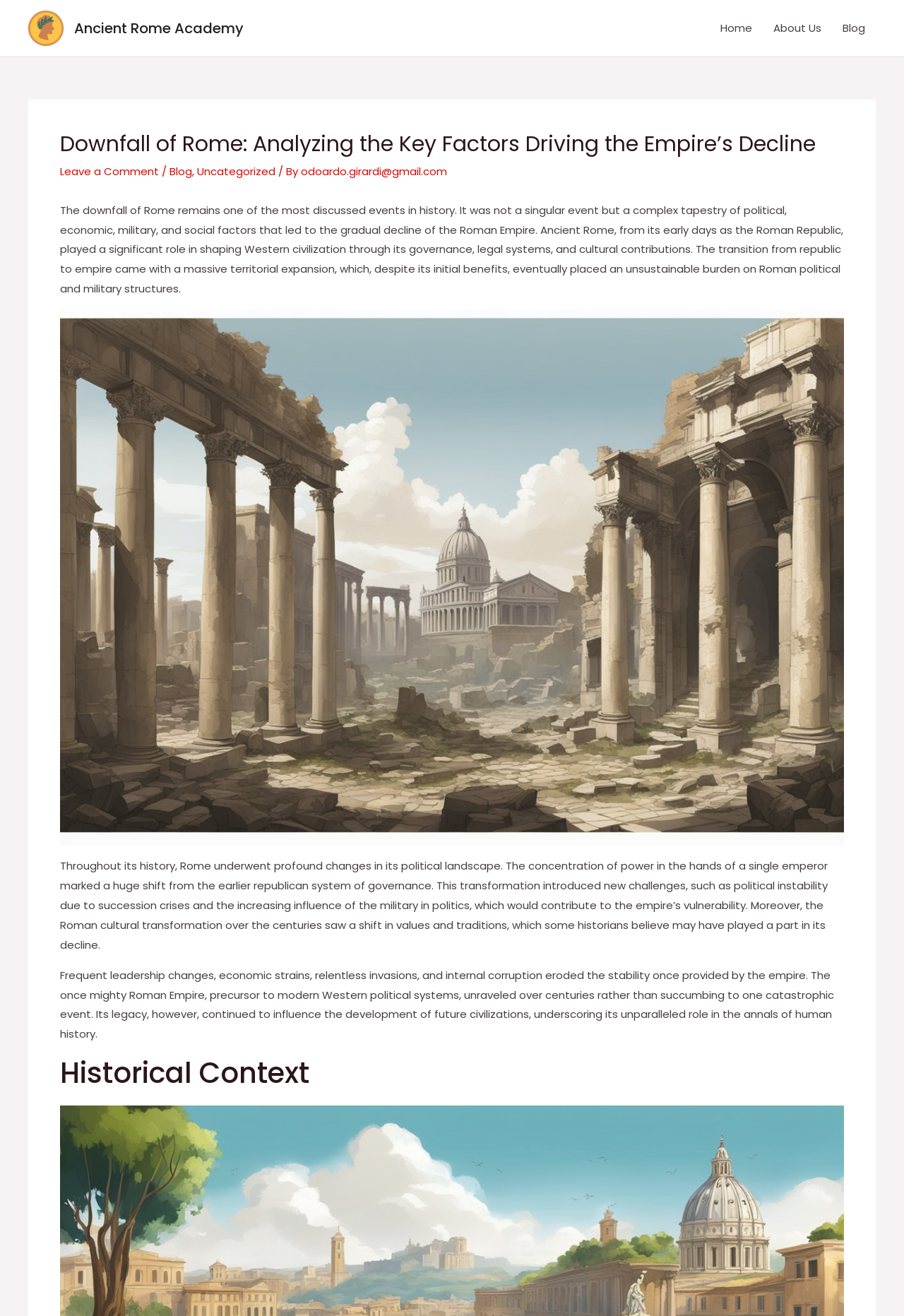How many main menu items are there?
Please respond to the question with a detailed and well-explained answer.

The main menu items can be found in the top-right corner of the webpage, under the 'Site Navigation: Main Menu' section. There are three links: 'Home', 'About Us', and 'Blog'.